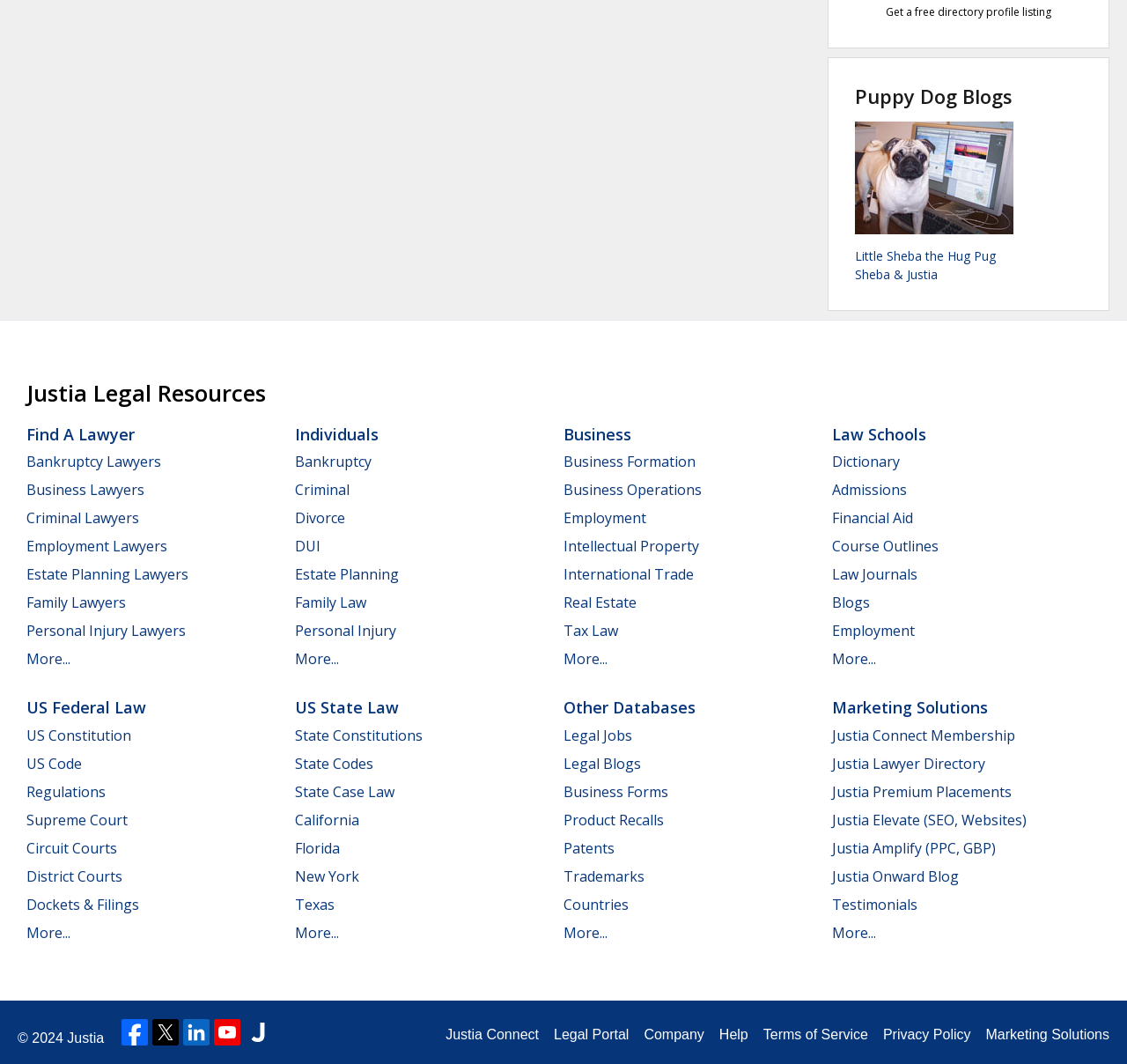What is the name of the law school resource listed?
Please look at the screenshot and answer in one word or a short phrase.

Dictionary